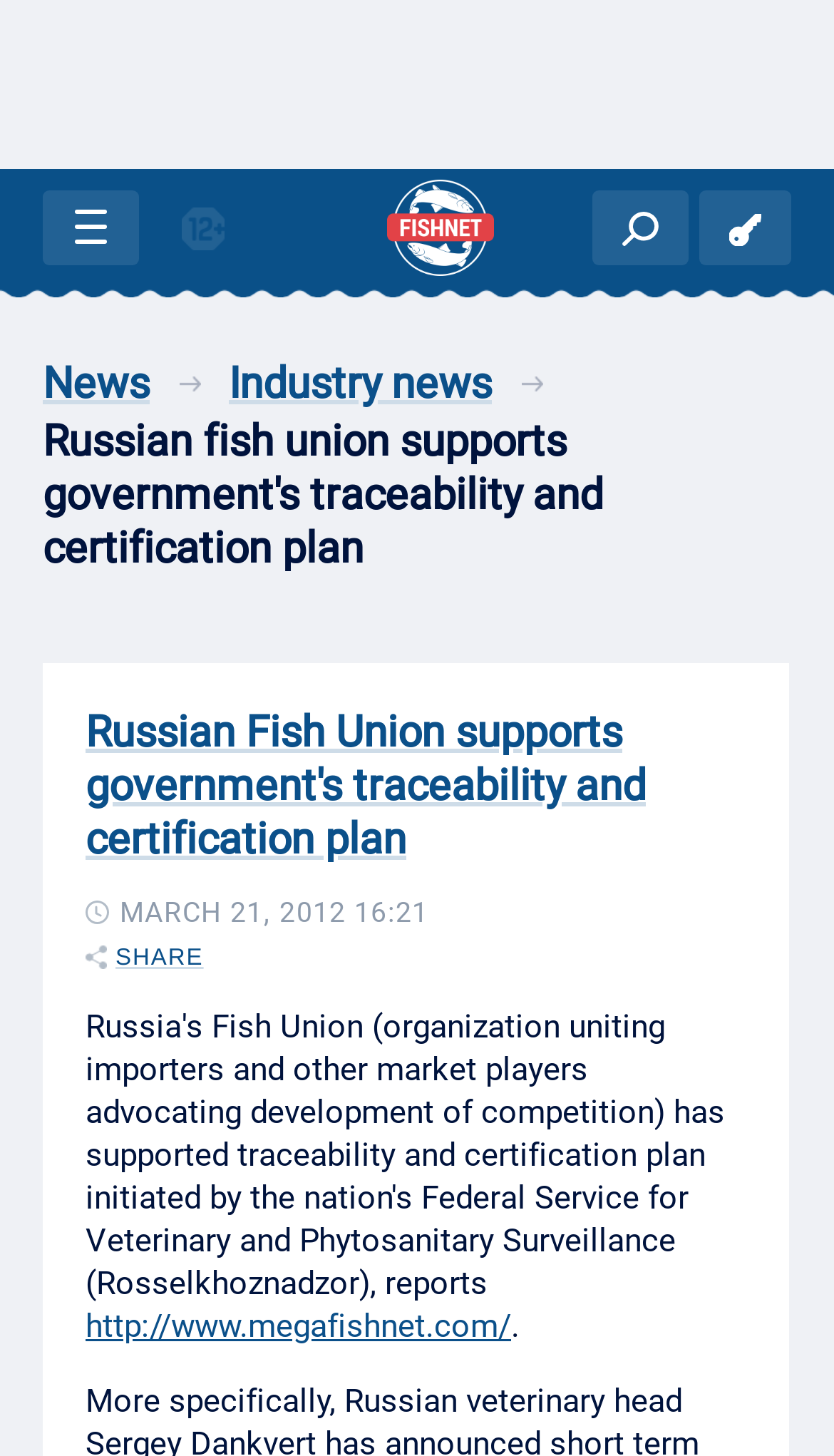Analyze the image and give a detailed response to the question:
What is the purpose of the 'SHARE' button?

The 'SHARE' button is located below the heading of the webpage, which suggests that it is intended for users to share the article with others.